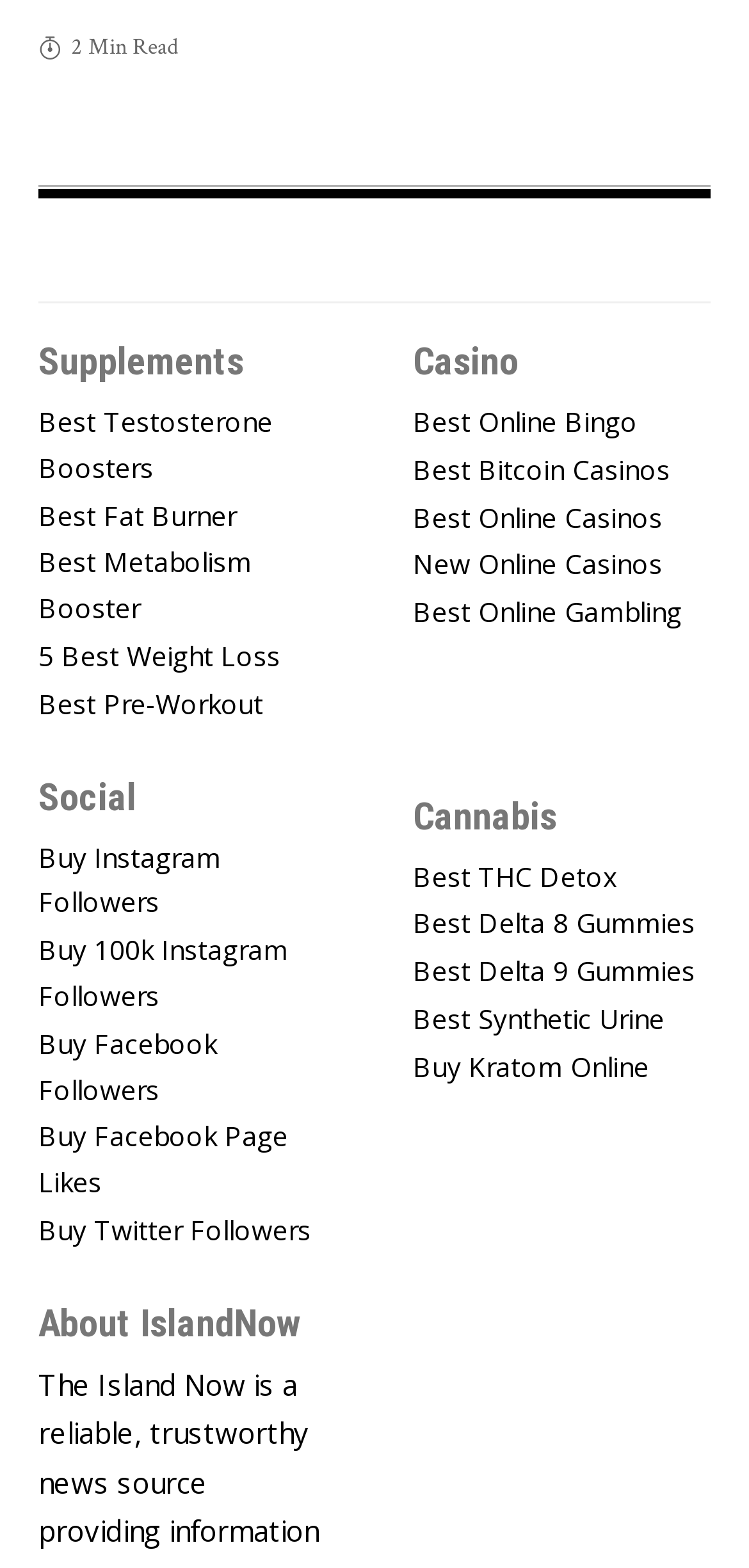Please provide the bounding box coordinates for the element that needs to be clicked to perform the instruction: "Click on Supplements". The coordinates must consist of four float numbers between 0 and 1, formatted as [left, top, right, bottom].

[0.051, 0.218, 0.326, 0.242]